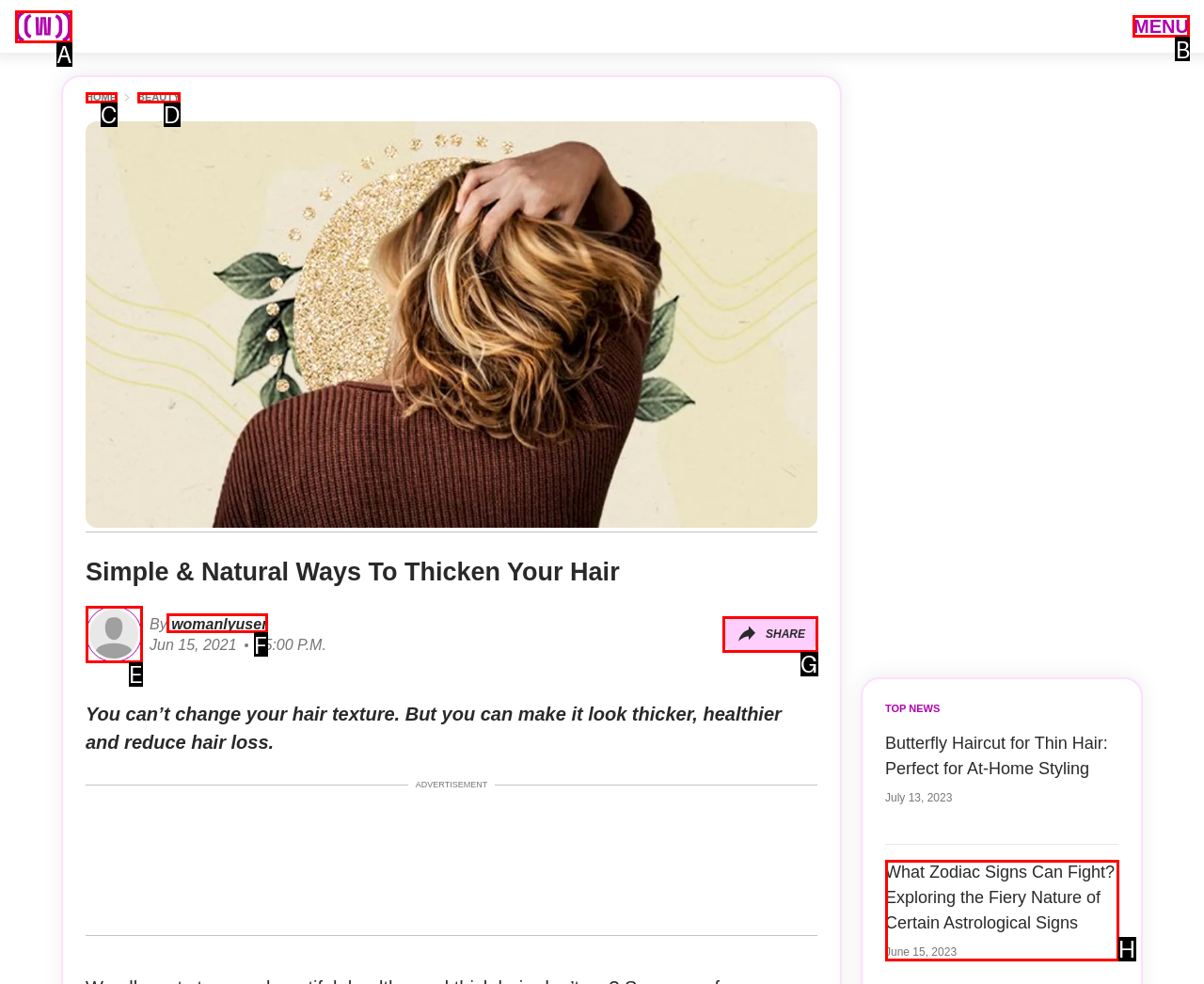Specify which element within the red bounding boxes should be clicked for this task: Click the menu button Respond with the letter of the correct option.

B